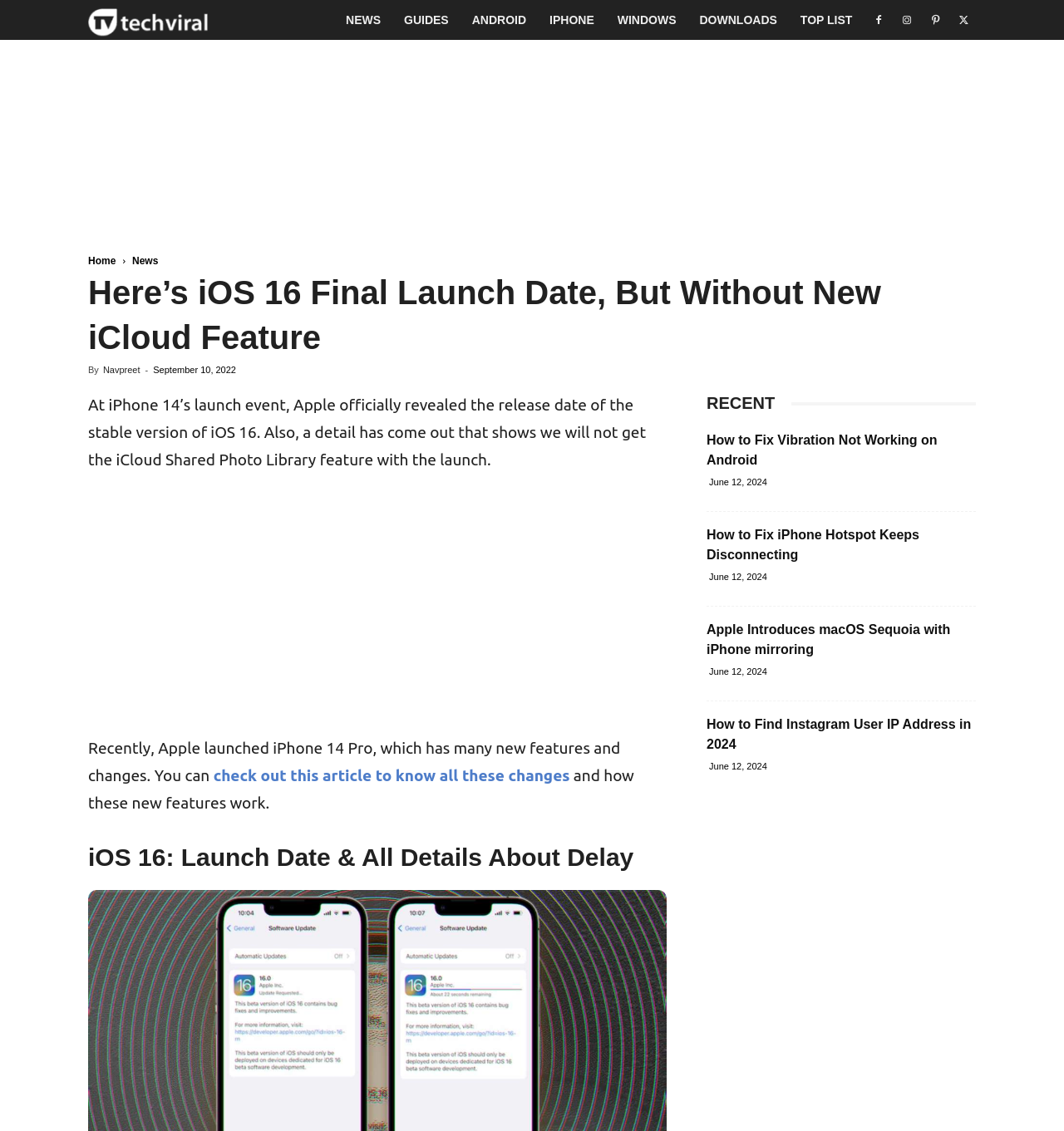Point out the bounding box coordinates of the section to click in order to follow this instruction: "Read the post by robertoquirs".

None